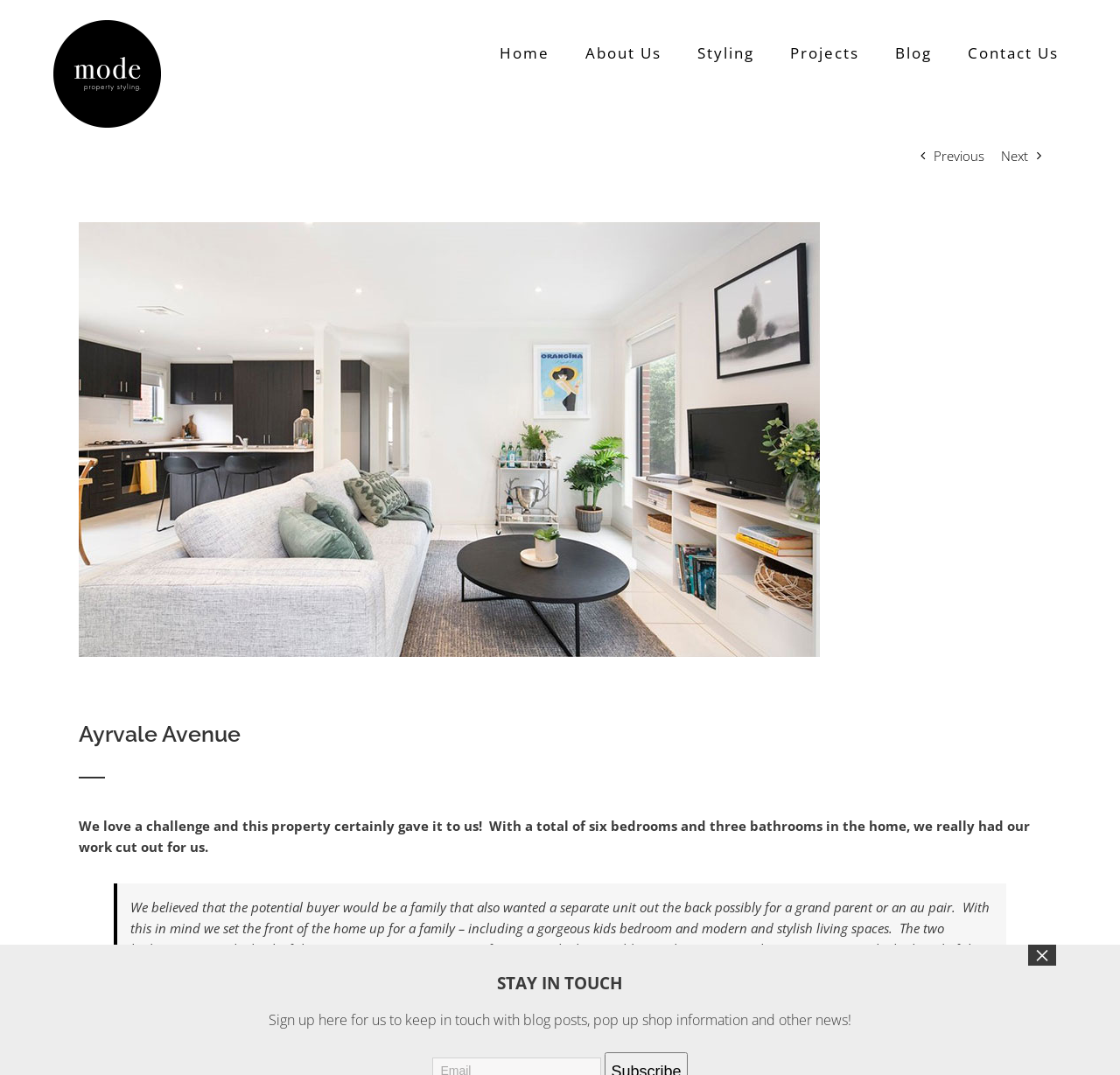Identify the bounding box for the UI element specified in this description: "About Us". The coordinates must be four float numbers between 0 and 1, formatted as [left, top, right, bottom].

[0.523, 0.0, 0.591, 0.098]